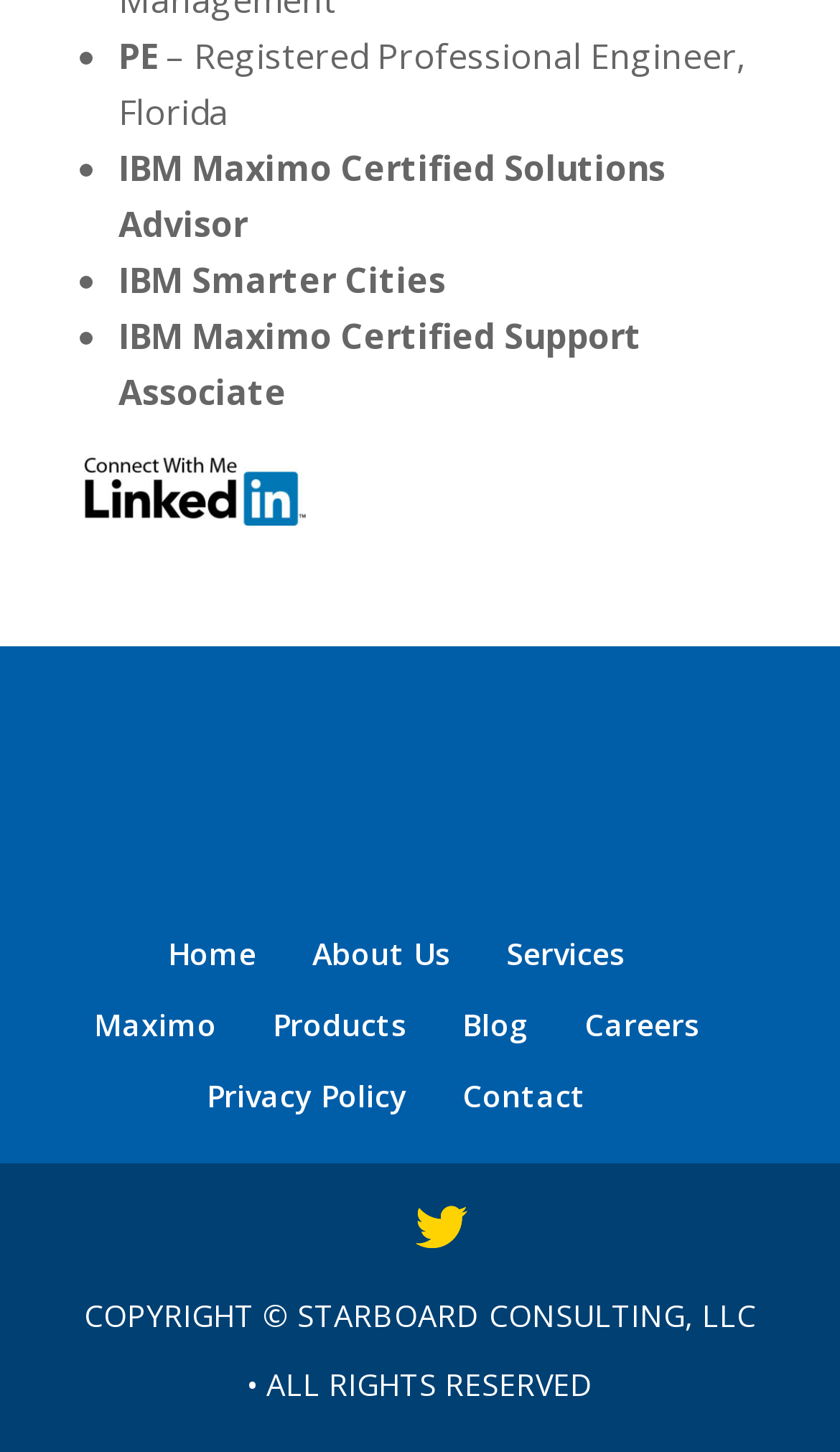Find the bounding box coordinates of the clickable area required to complete the following action: "Click the social media link".

[0.495, 0.823, 0.556, 0.87]